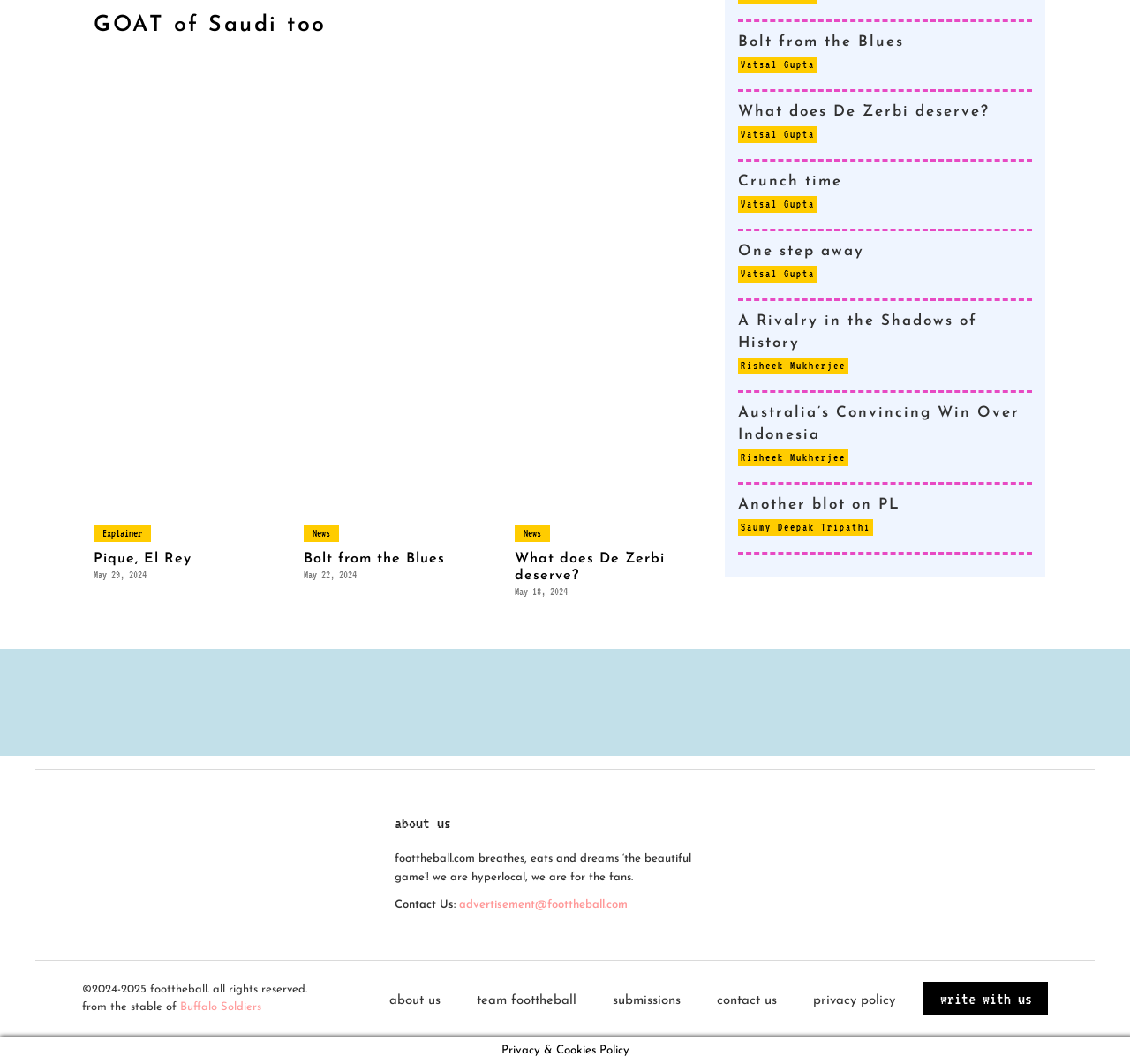Provide the bounding box coordinates of the area you need to click to execute the following instruction: "contact us".

[0.634, 0.934, 0.688, 0.948]